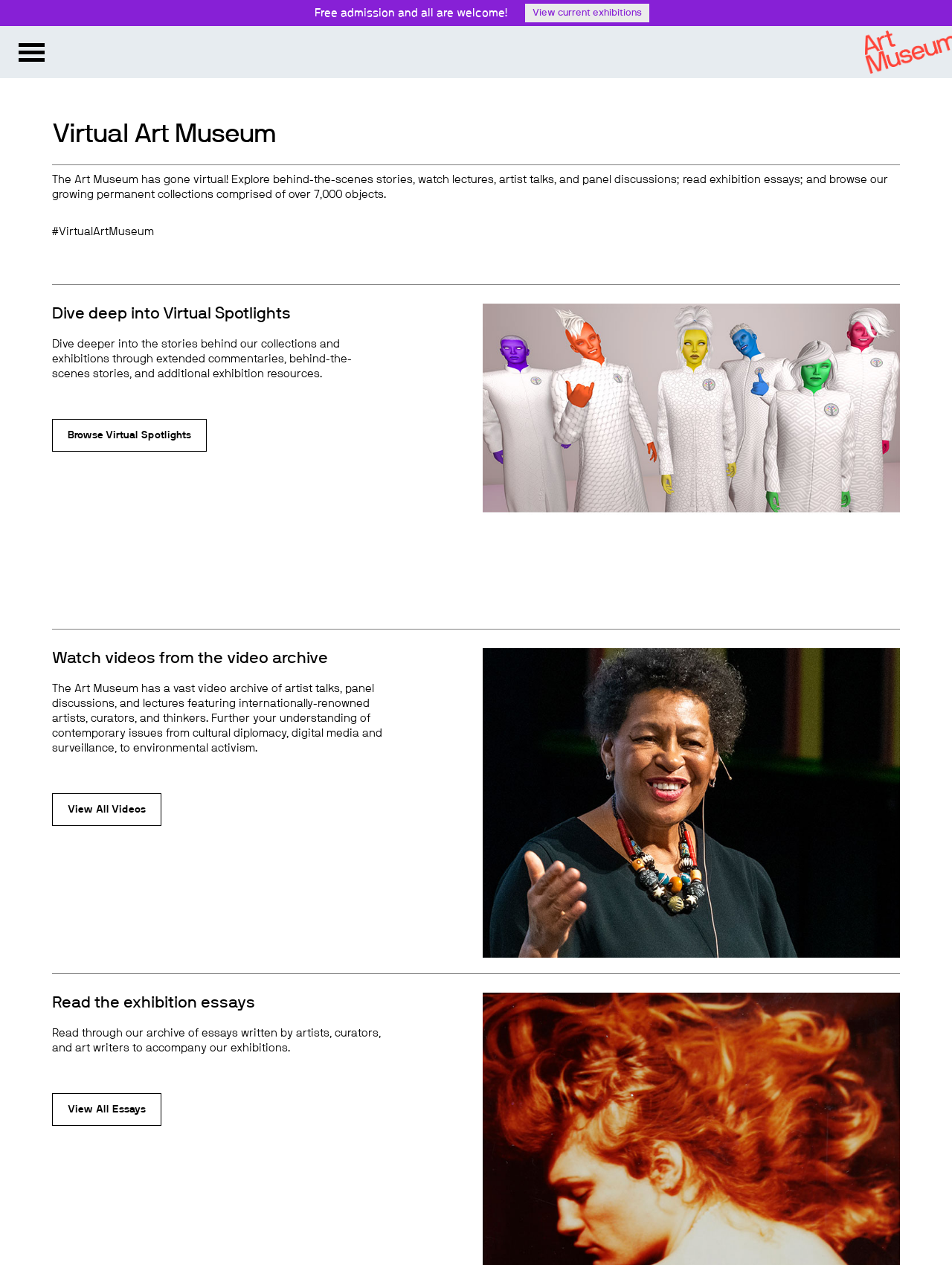What type of content can be found in the Virtual Spotlights section?
Give a single word or phrase answer based on the content of the image.

Extended commentaries